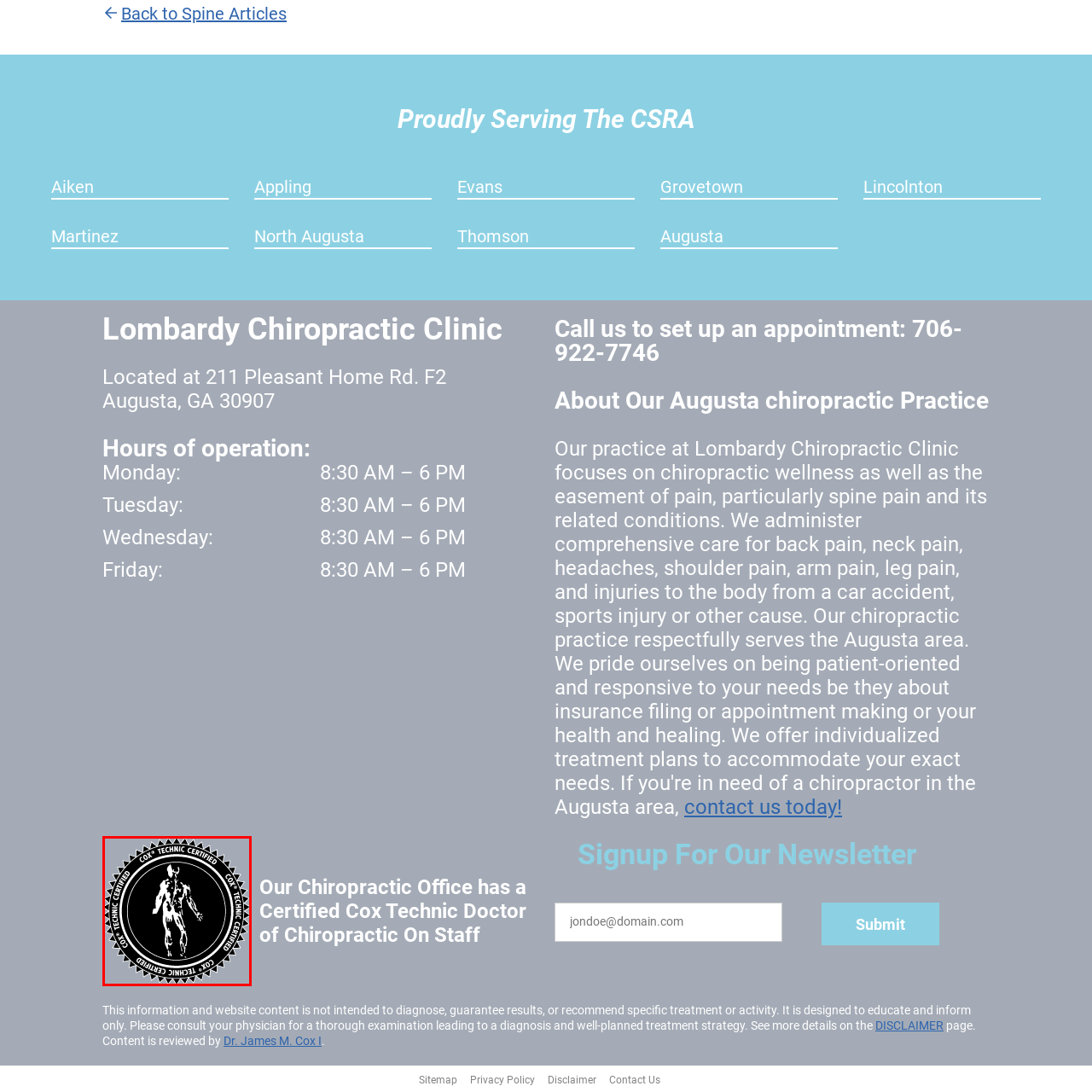What is the purpose of the Cox Flexion-Distraction technique?
Focus on the image enclosed by the red bounding box and elaborate on your answer to the question based on the visual details present.

The Cox Flexion-Distraction technique is a method designed to alleviate back pain and other musculoskeletal issues, as indicated by the text in the image. This technique is a specialized training that practitioners with the Cox Technic Certified certification have undergone.